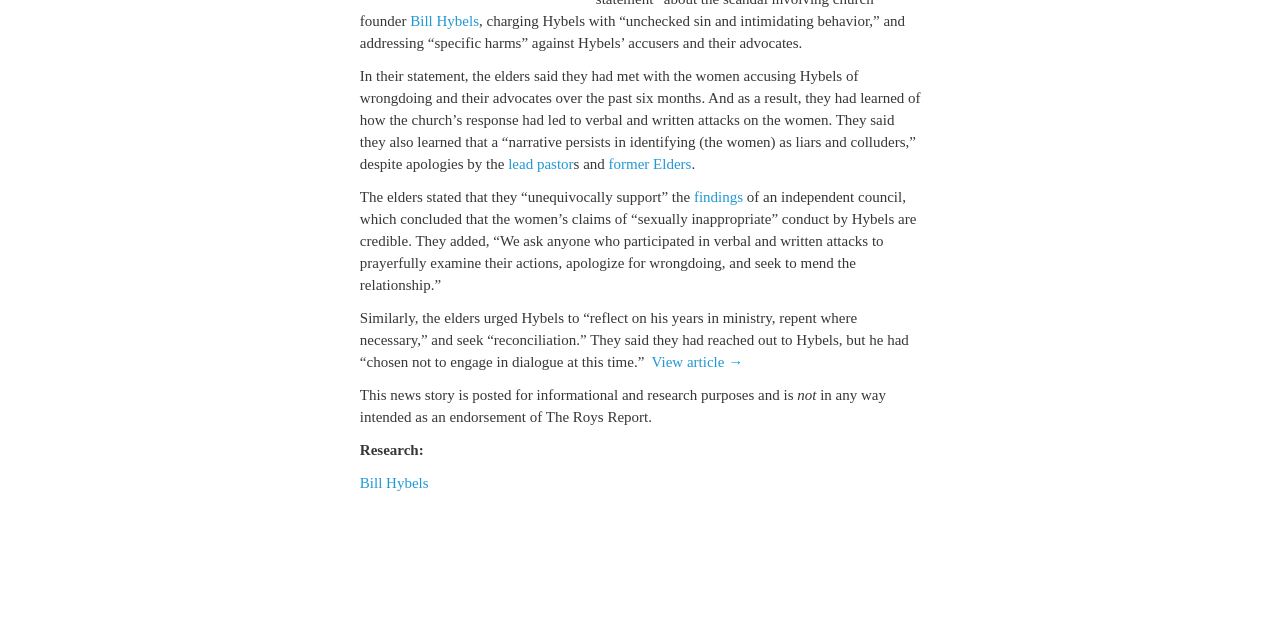Mark the bounding box of the element that matches the following description: "findings".

[0.542, 0.295, 0.581, 0.32]